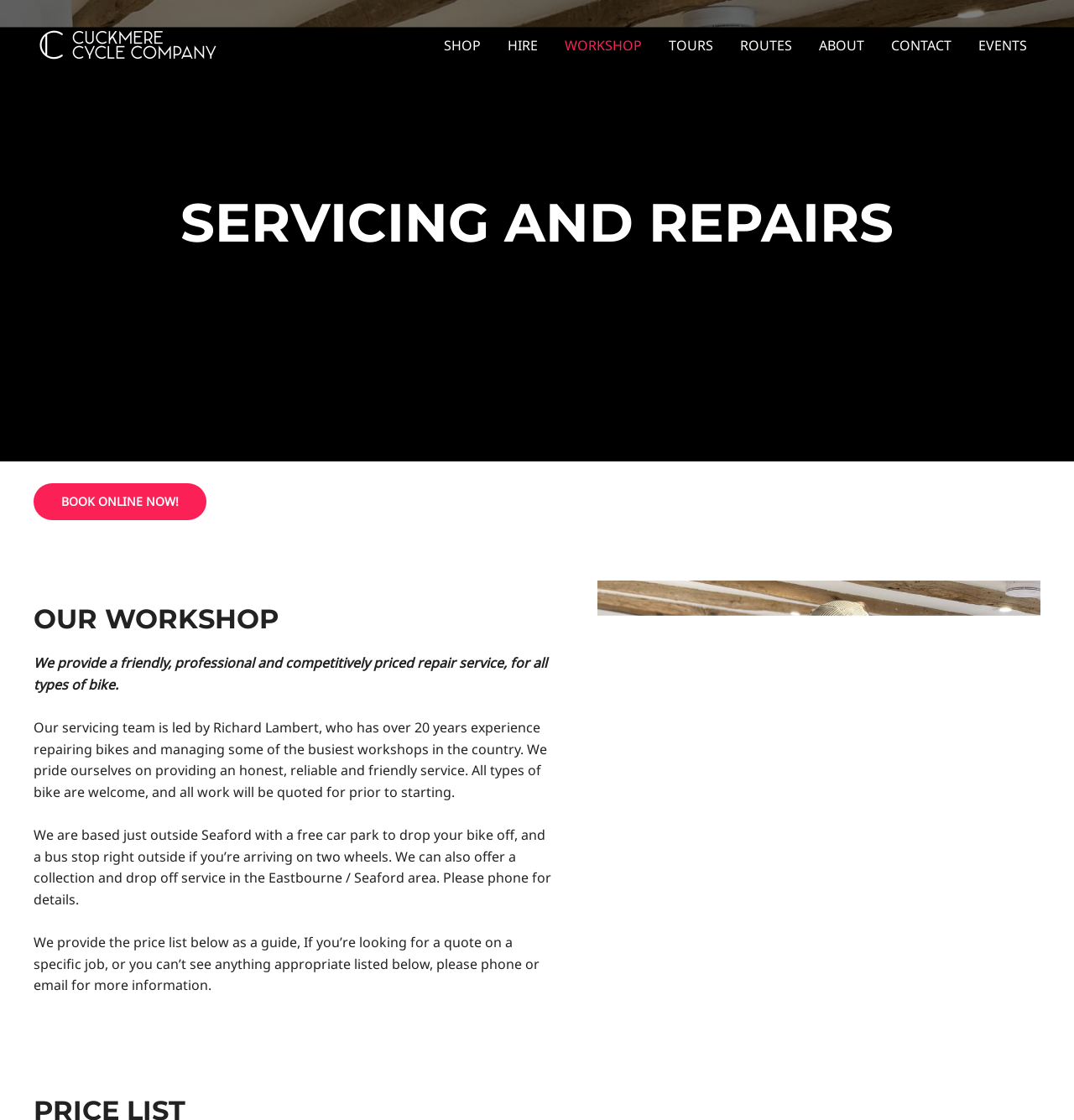From the element description BOOK ONLINE NOW!, predict the bounding box coordinates of the UI element. The coordinates must be specified in the format (top-left x, top-left y, bottom-right x, bottom-right y) and should be within the 0 to 1 range.

[0.031, 0.431, 0.192, 0.464]